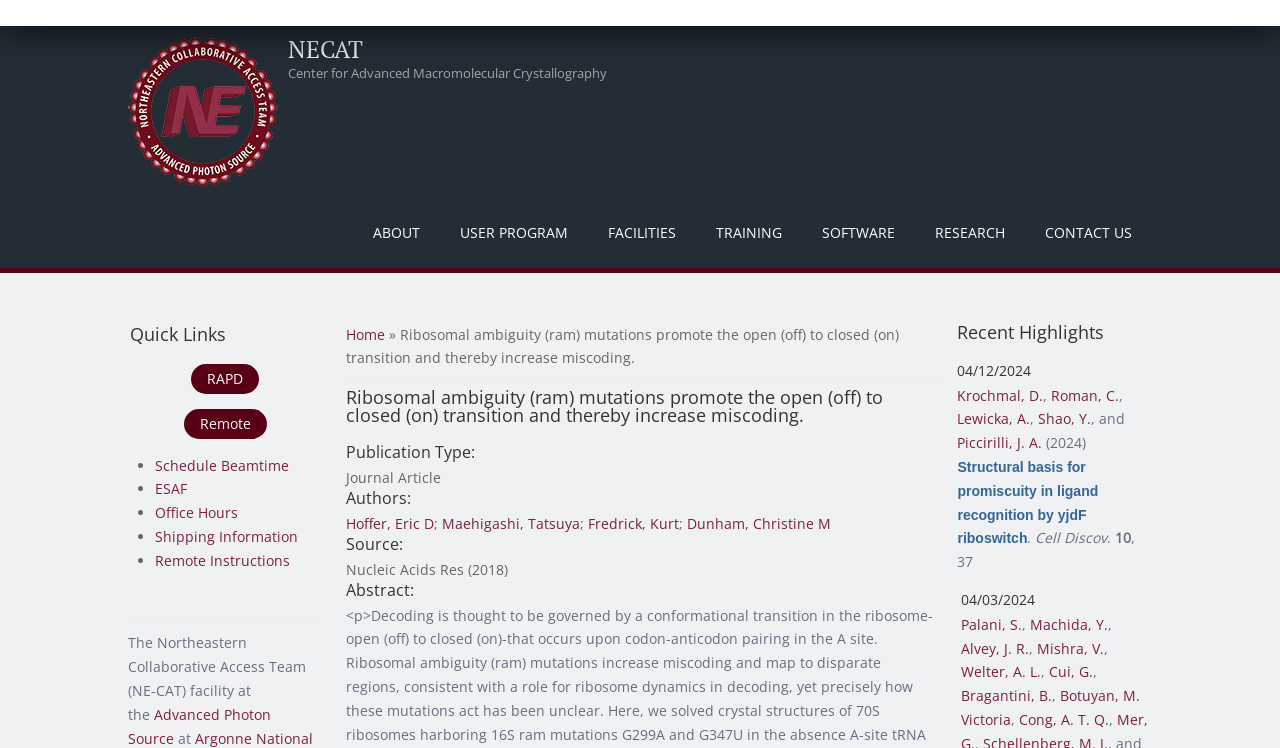What is the source of the article 'Structural basis for promiscuity in ligand recognition by yjdF riboswitch'?
Respond to the question with a single word or phrase according to the image.

Nucleic Acids Res (2018)